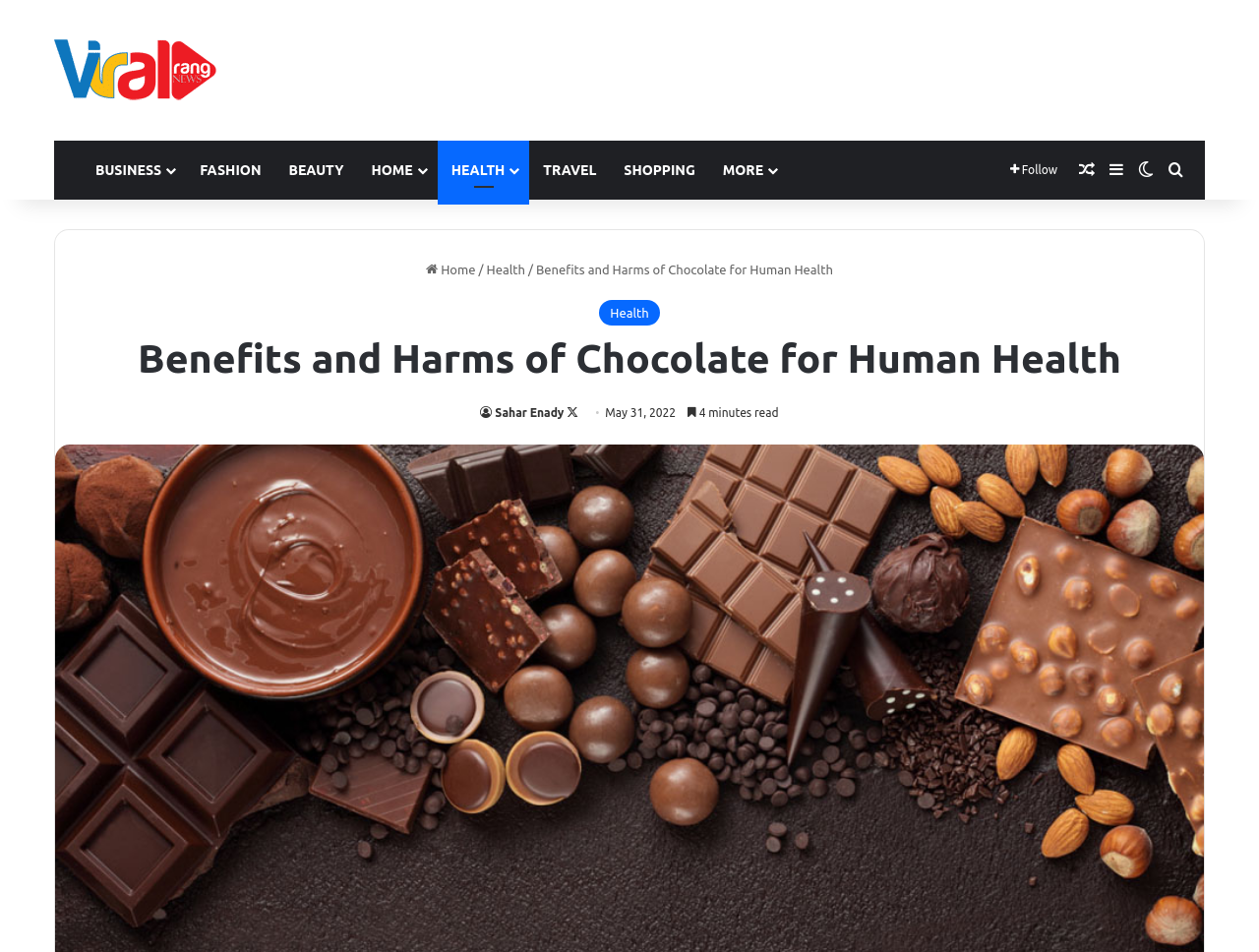Based on the image, provide a detailed and complete answer to the question: 
How long does it take to read the article?

I found the reading time by looking at the section below the article title, where it says '4 minutes read', which indicates the estimated time it takes to read the article.